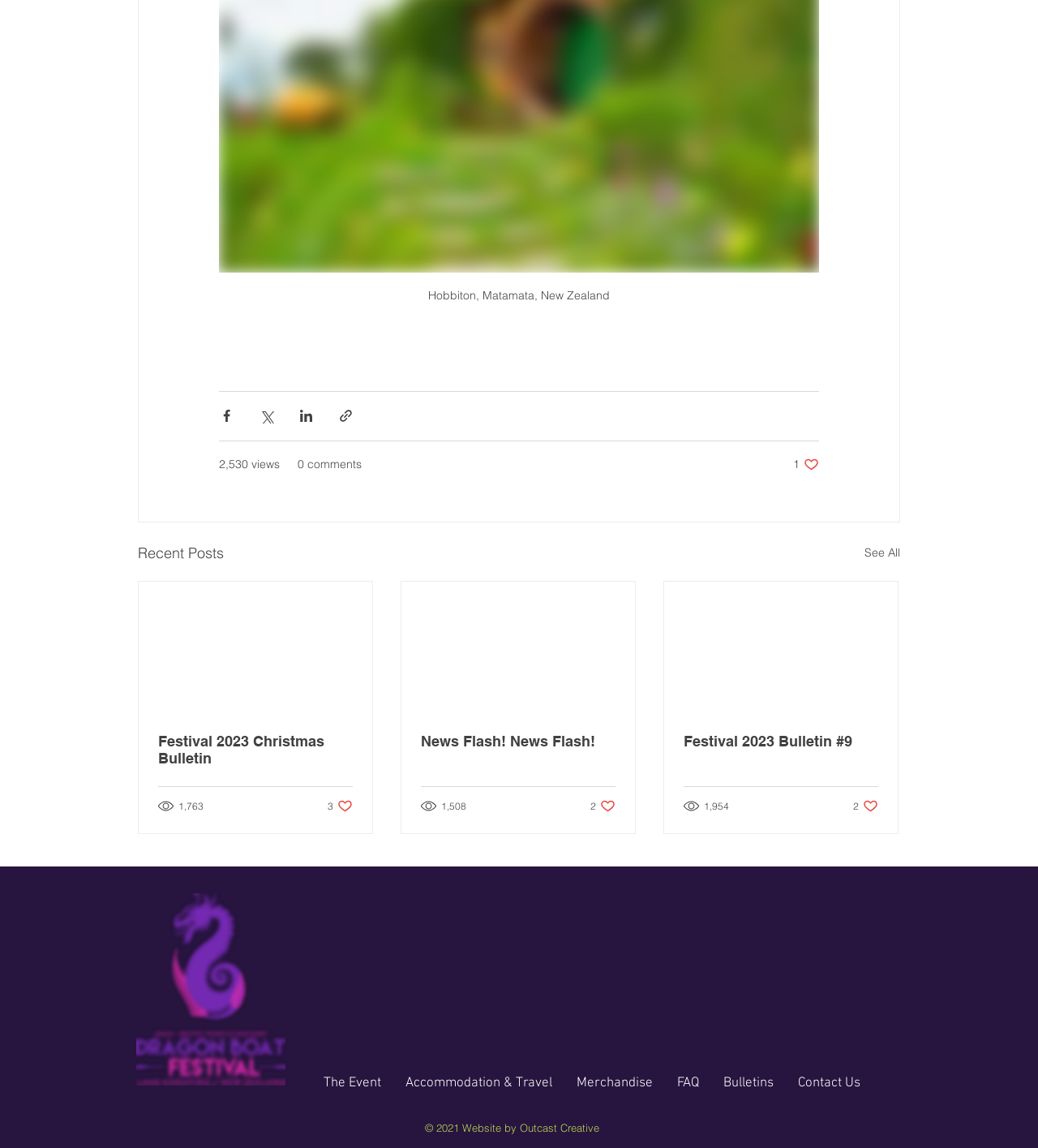Please reply to the following question using a single word or phrase: 
What is the copyright information at the bottom of the page?

2021 Website by Outcast Creative